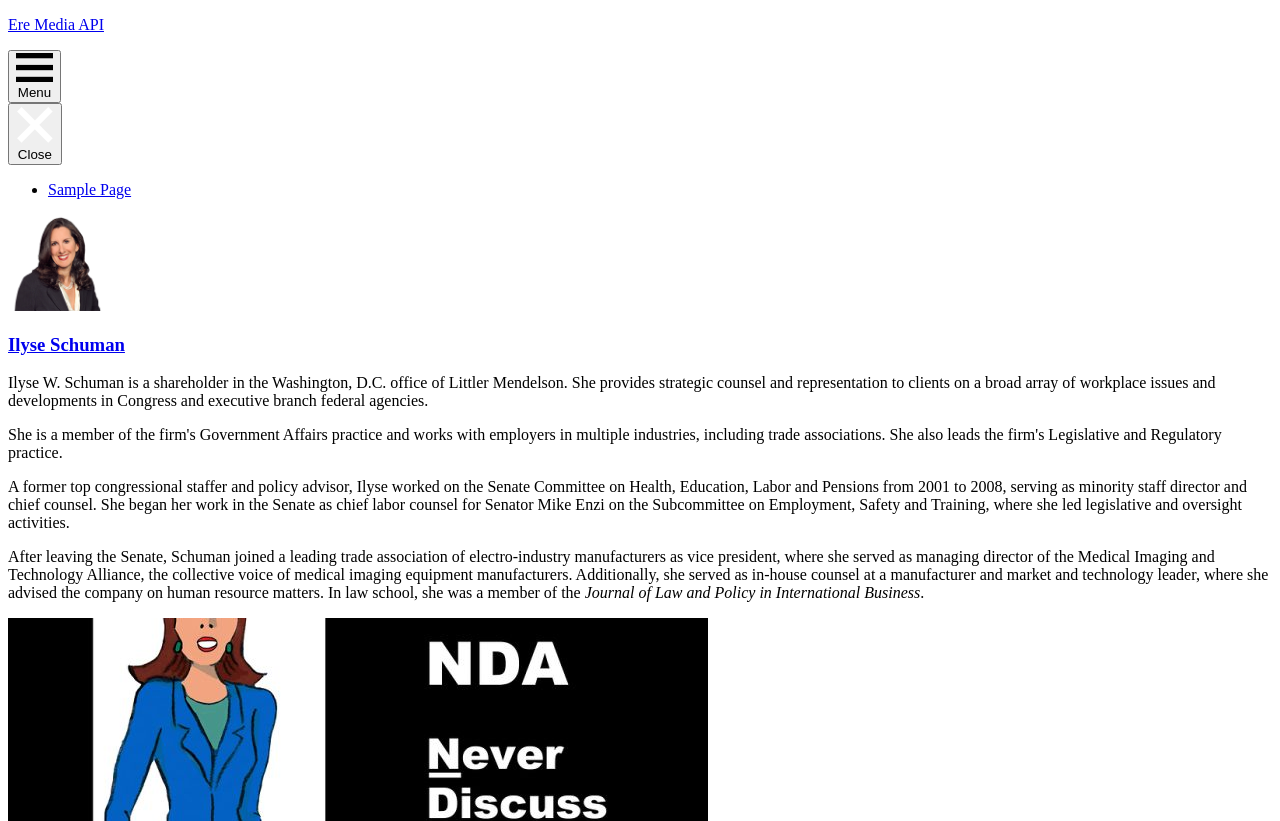Give a one-word or phrase response to the following question: What is the name of the trade association Ilyse joined?

Medical Imaging and Technology Alliance